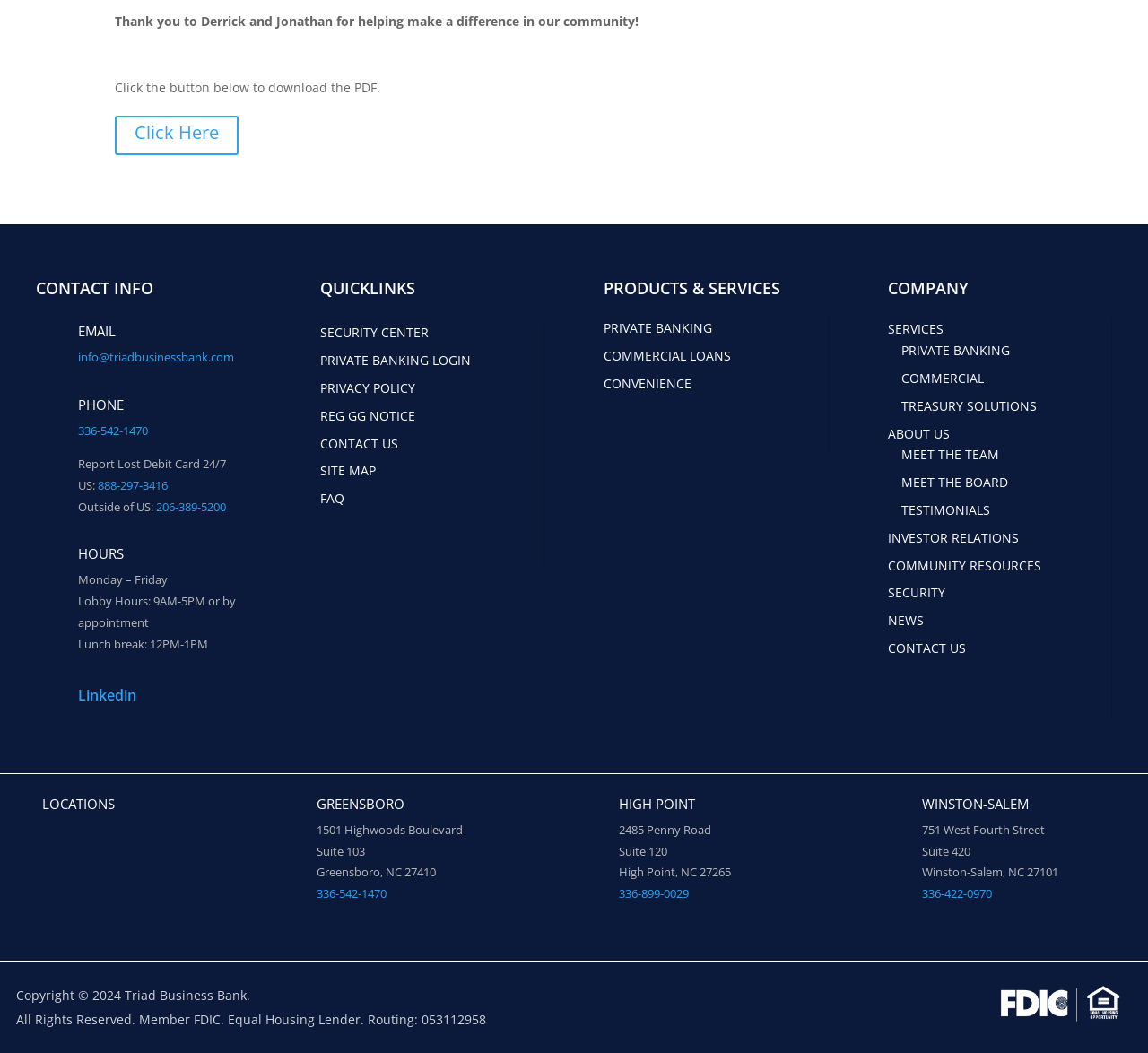Please find the bounding box coordinates of the clickable region needed to complete the following instruction: "Visit the LinkedIn page". The bounding box coordinates must consist of four float numbers between 0 and 1, i.e., [left, top, right, bottom].

[0.068, 0.65, 0.119, 0.669]